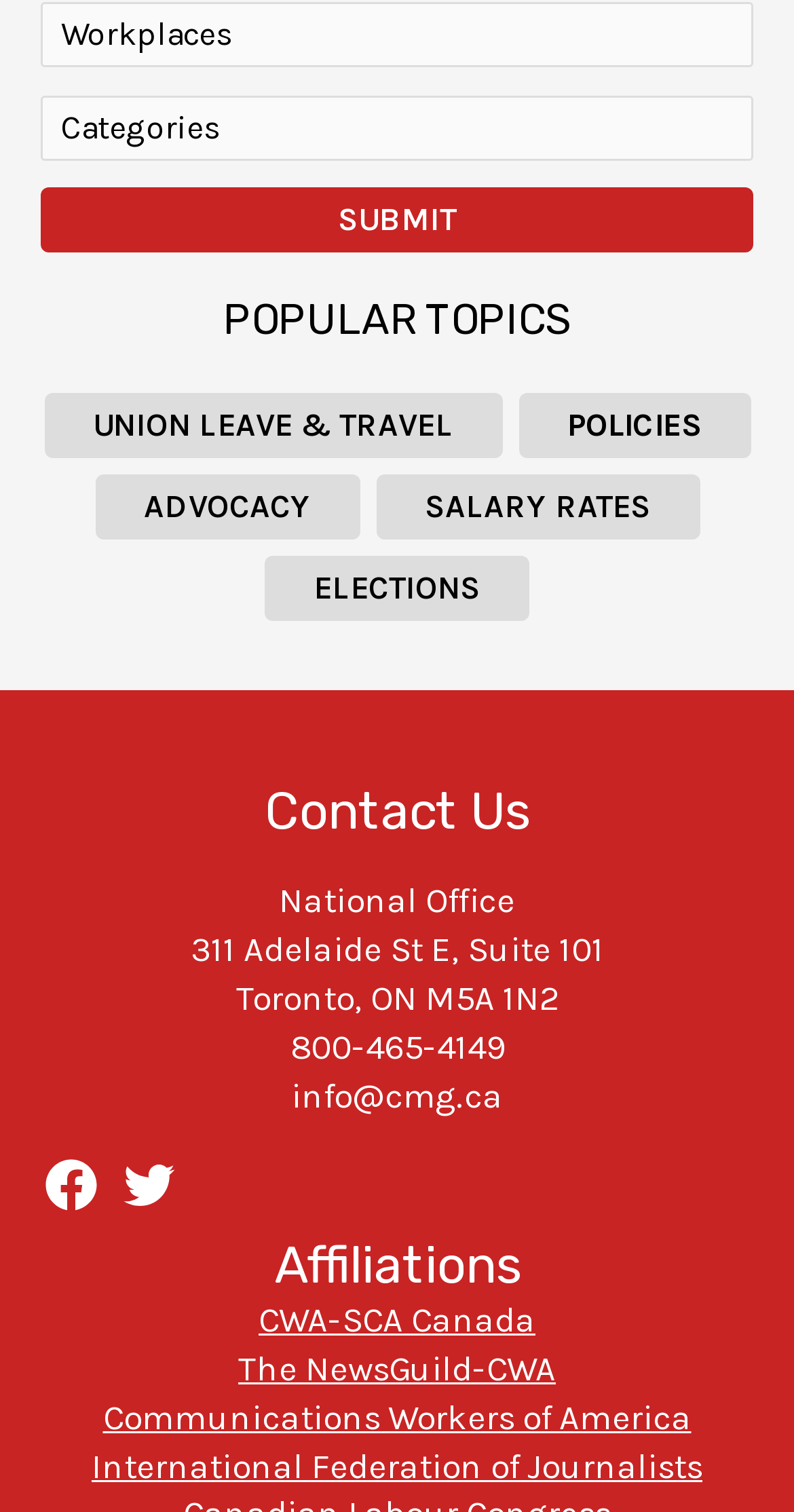Determine the bounding box coordinates of the target area to click to execute the following instruction: "Contact us through email."

[0.367, 0.71, 0.633, 0.737]